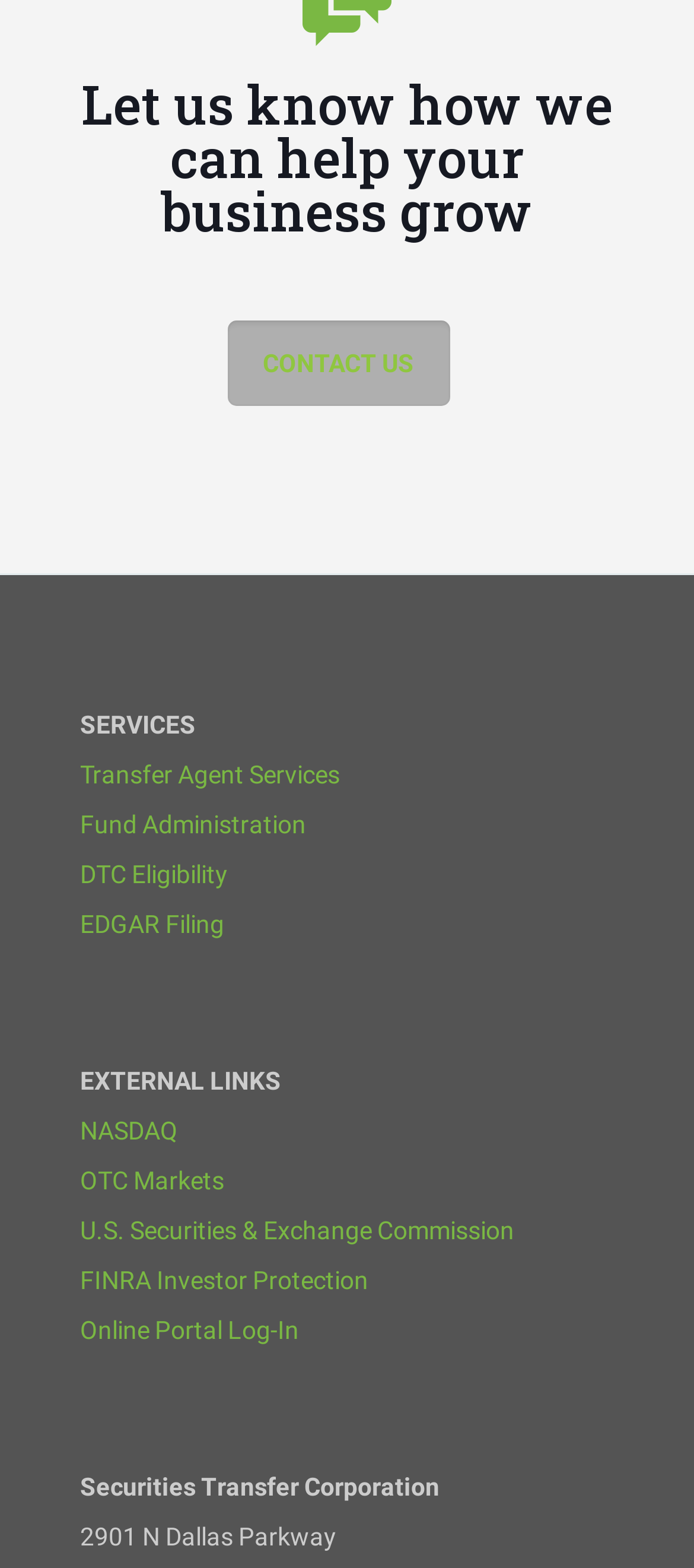What is the main purpose of this website?
Using the visual information, reply with a single word or short phrase.

Business growth